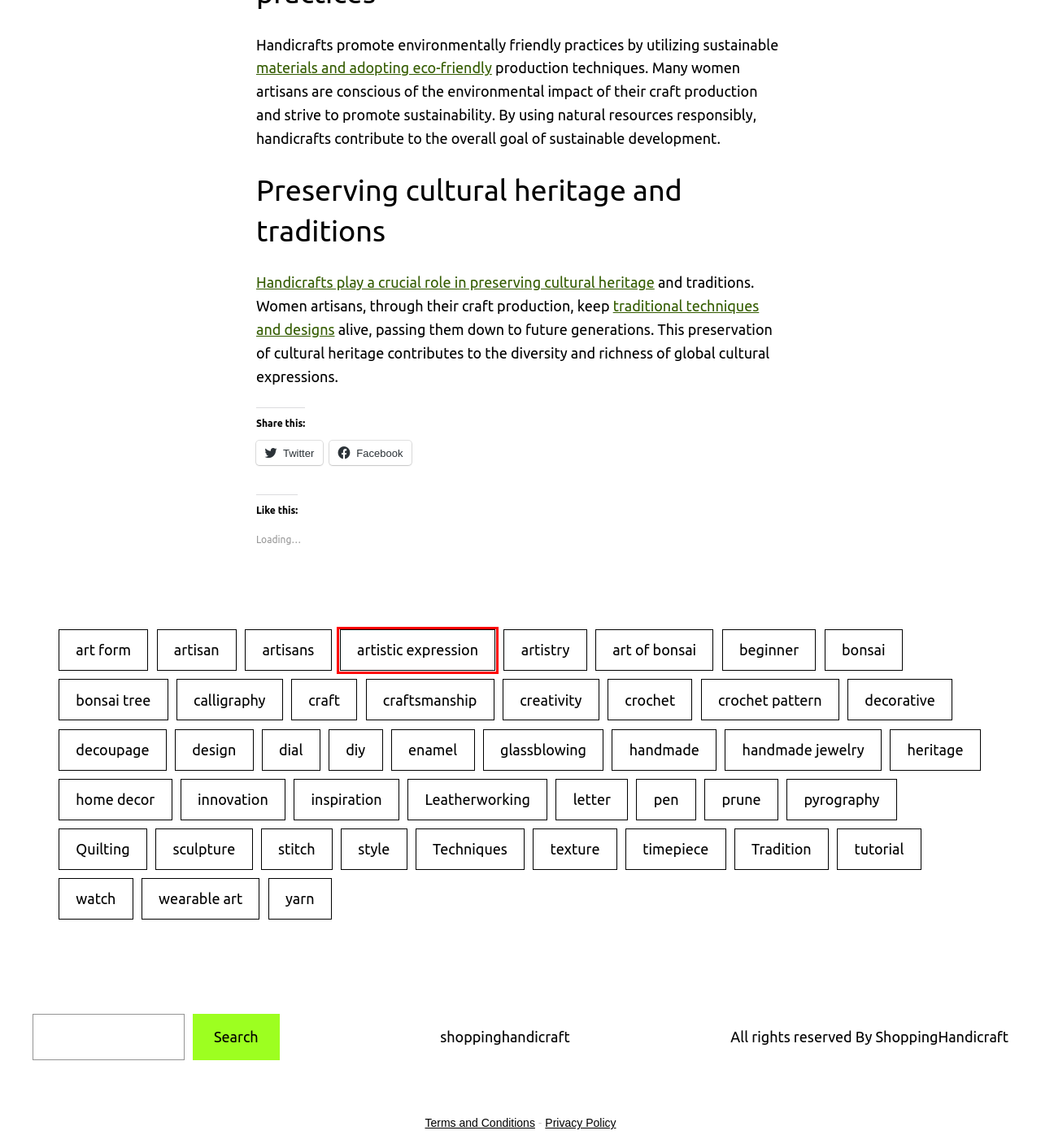You are given a screenshot of a webpage with a red bounding box around an element. Choose the most fitting webpage description for the page that appears after clicking the element within the red bounding box. Here are the candidates:
A. artistic expression Archives - shoppinghandicraft
B. beginner Archives - shoppinghandicraft
C. design Archives - shoppinghandicraft
D. Terms and Conditions - shoppinghandicraft
E. pyrography Archives - shoppinghandicraft
F. Leatherworking Archives - shoppinghandicraft
G. handmade jewelry Archives - shoppinghandicraft
H. artistry Archives - shoppinghandicraft

A